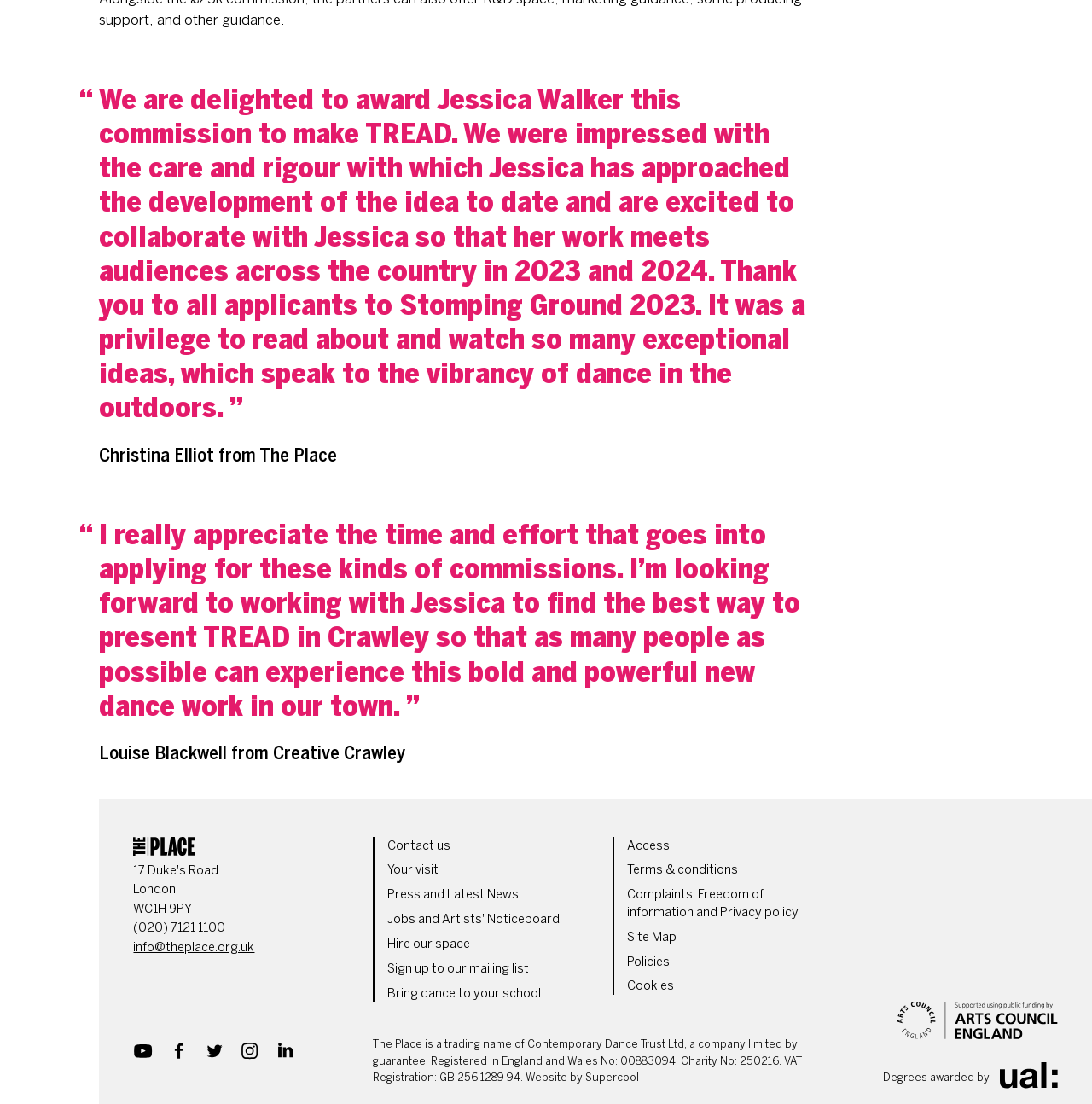Locate the bounding box coordinates of the area to click to fulfill this instruction: "Click the 'Contact us' link". The bounding box should be presented as four float numbers between 0 and 1, in the order [left, top, right, bottom].

[0.355, 0.759, 0.412, 0.772]